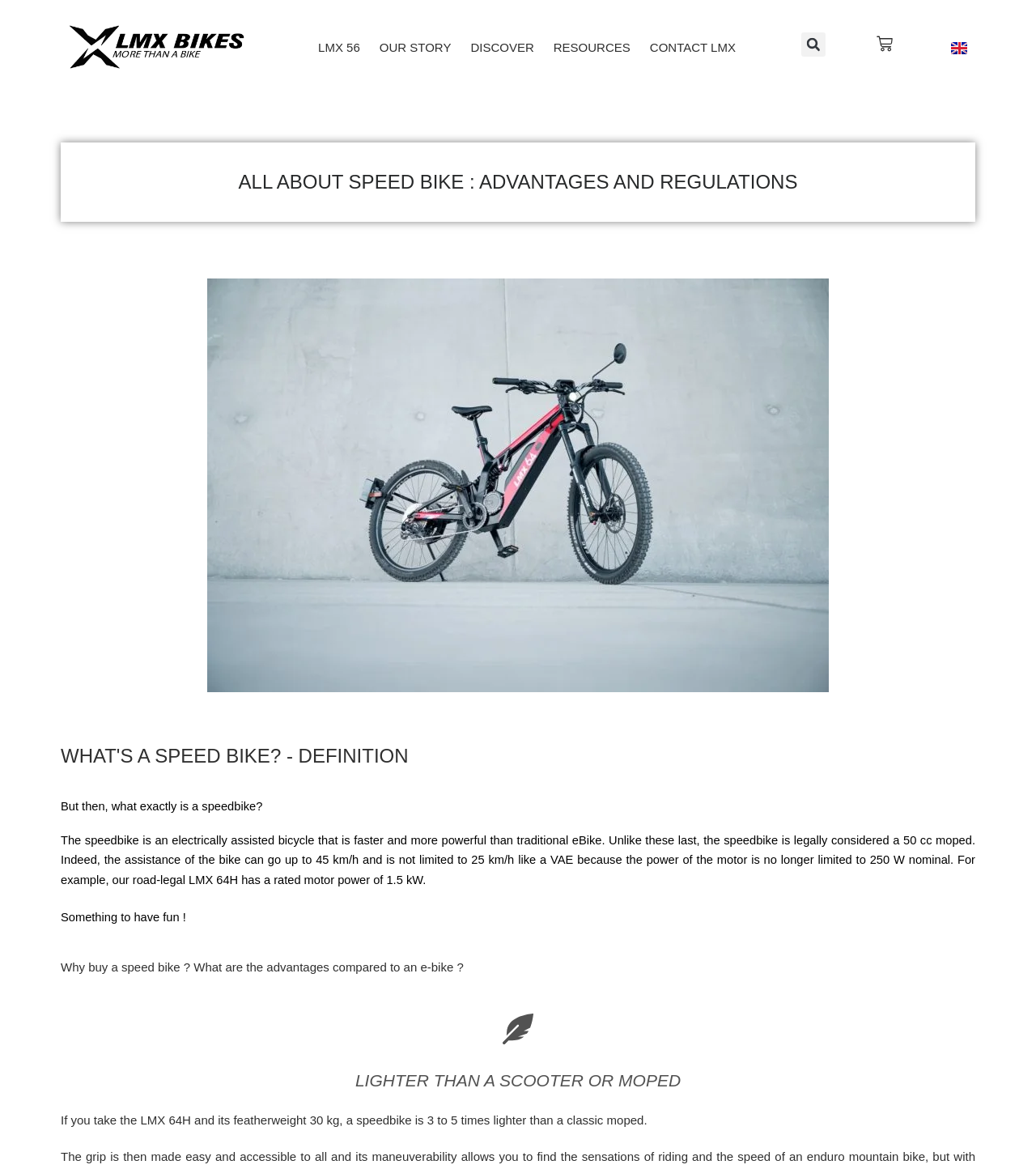Using the information from the screenshot, answer the following question thoroughly:
What is a speed bike?

Based on the webpage content, a speed bike is defined as an electrically assisted bicycle that is faster and more powerful than traditional eBike, with a motor power that can go up to 45 km/h and is not limited to 25 km/h like a VAE.